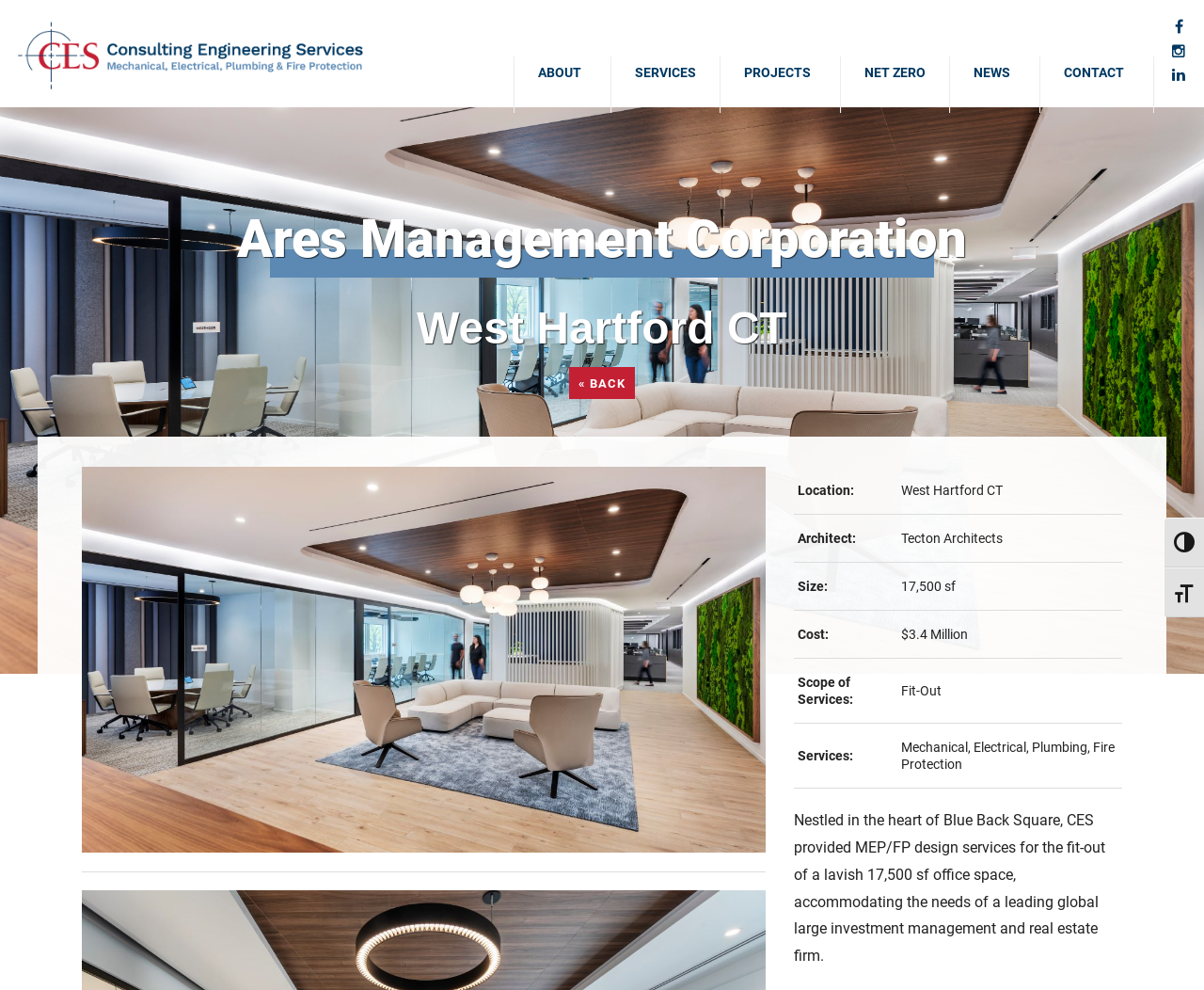What services did CES provide for the office space?
Using the image provided, answer with just one word or phrase.

MEP/FP design services